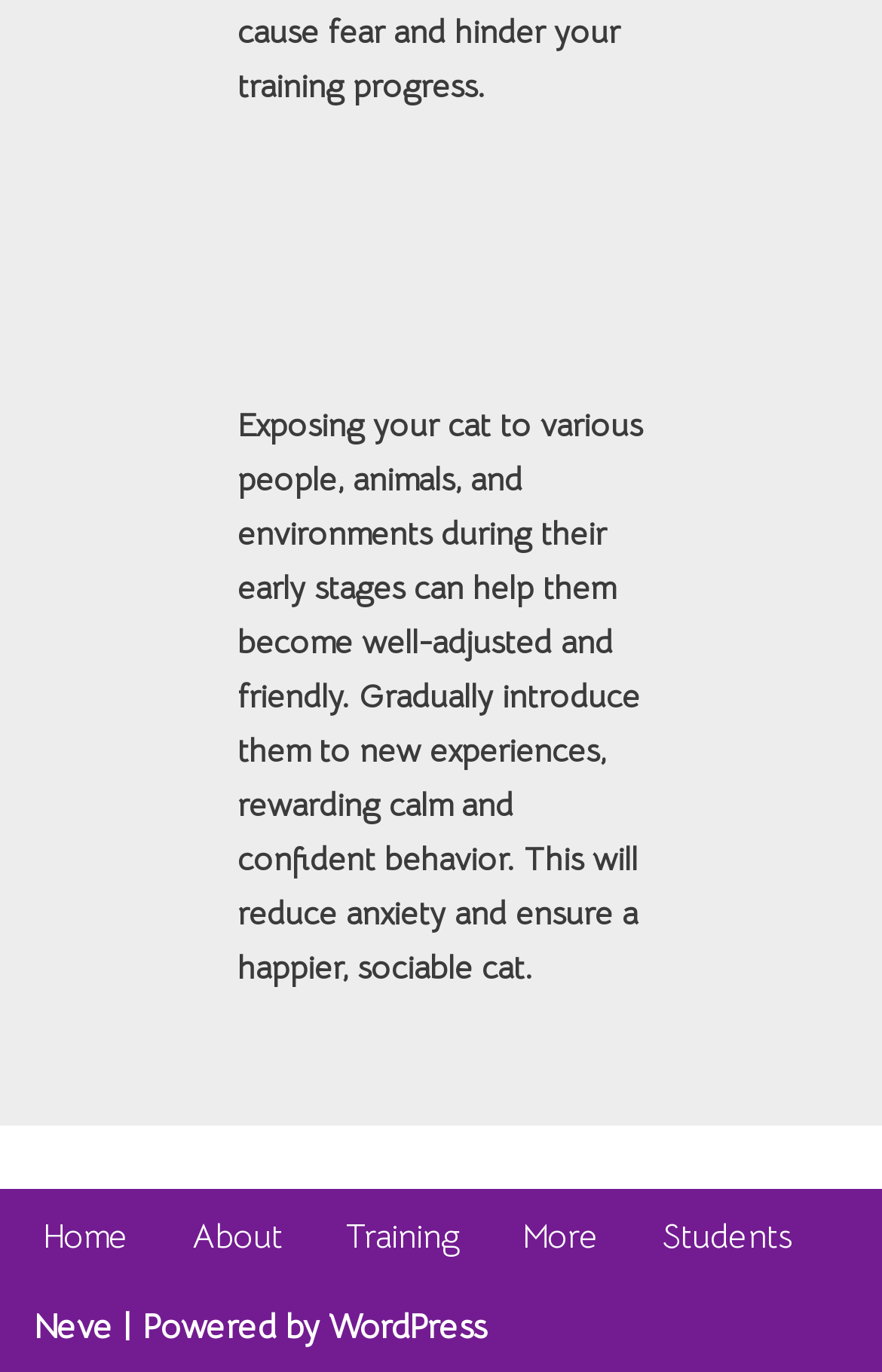Find the bounding box coordinates of the UI element according to this description: "Neve".

[0.038, 0.951, 0.128, 0.982]